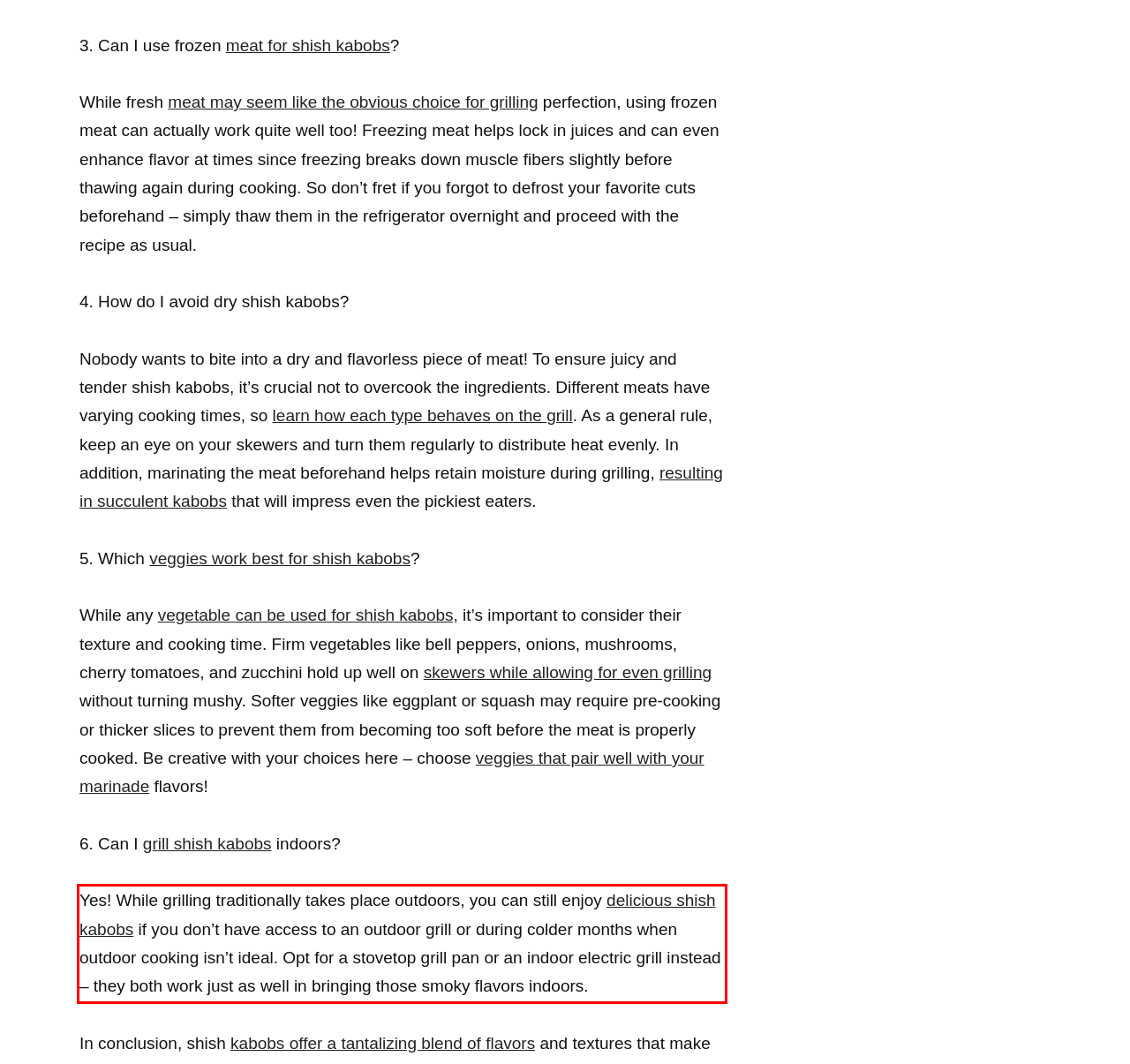Identify and transcribe the text content enclosed by the red bounding box in the given screenshot.

Yes! While grilling traditionally takes place outdoors, you can still enjoy delicious shish kabobs if you don’t have access to an outdoor grill or during colder months when outdoor cooking isn’t ideal. Opt for a stovetop grill pan or an indoor electric grill instead – they both work just as well in bringing those smoky flavors indoors.